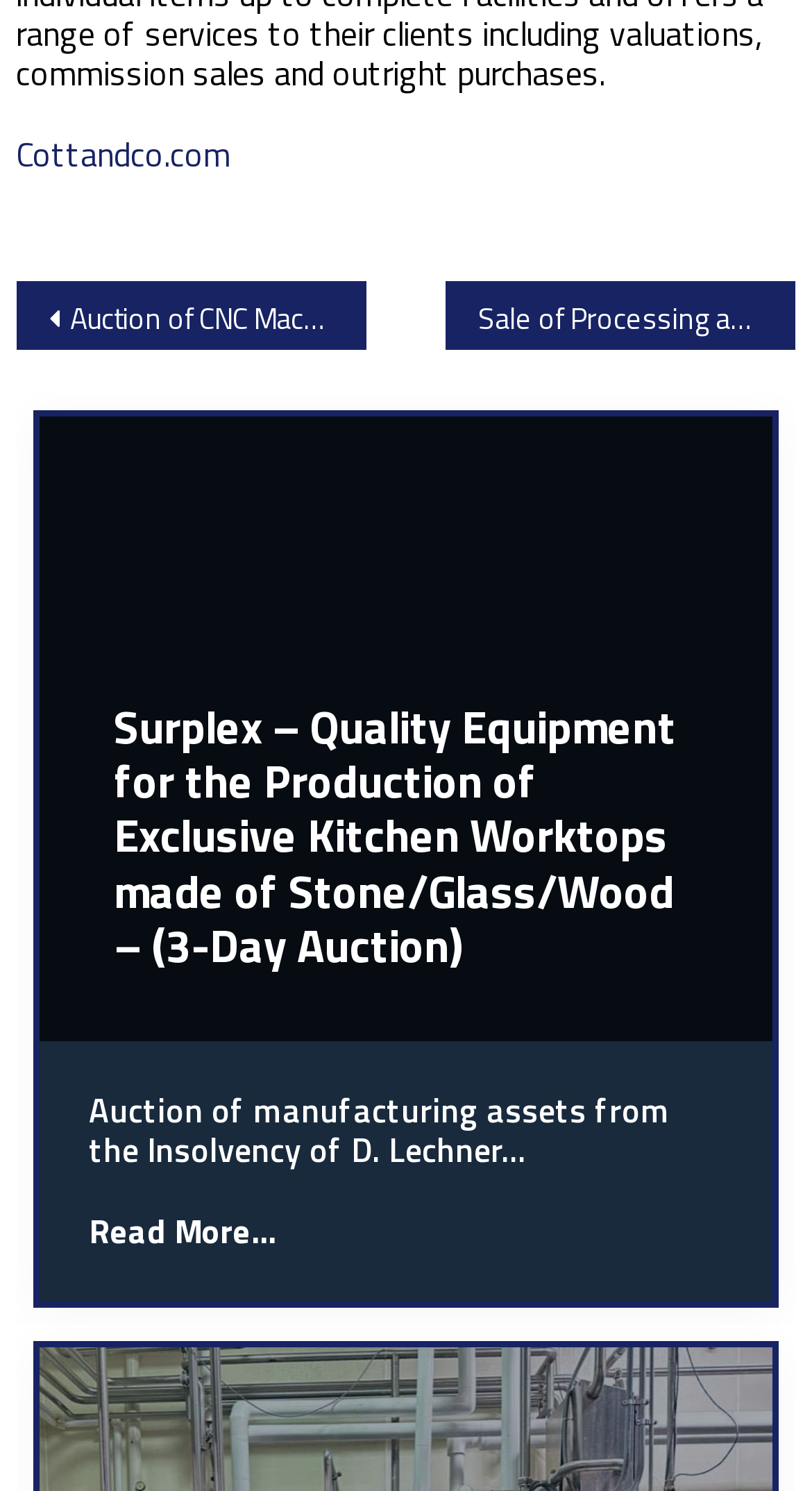Given the webpage screenshot, identify the bounding box of the UI element that matches this description: "Cottandco.com".

[0.02, 0.087, 0.284, 0.121]